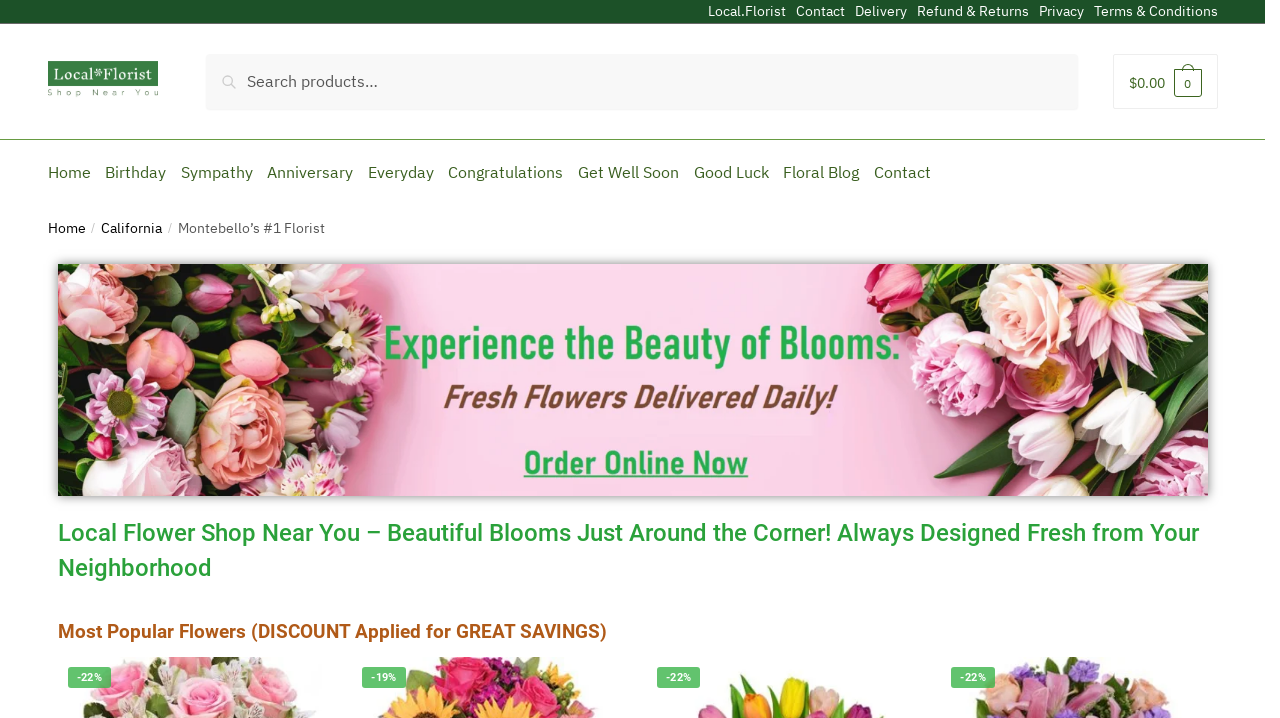Determine the main heading of the webpage and generate its text.

Blossom in Beauty: Flower Delivery in Montebello, CA